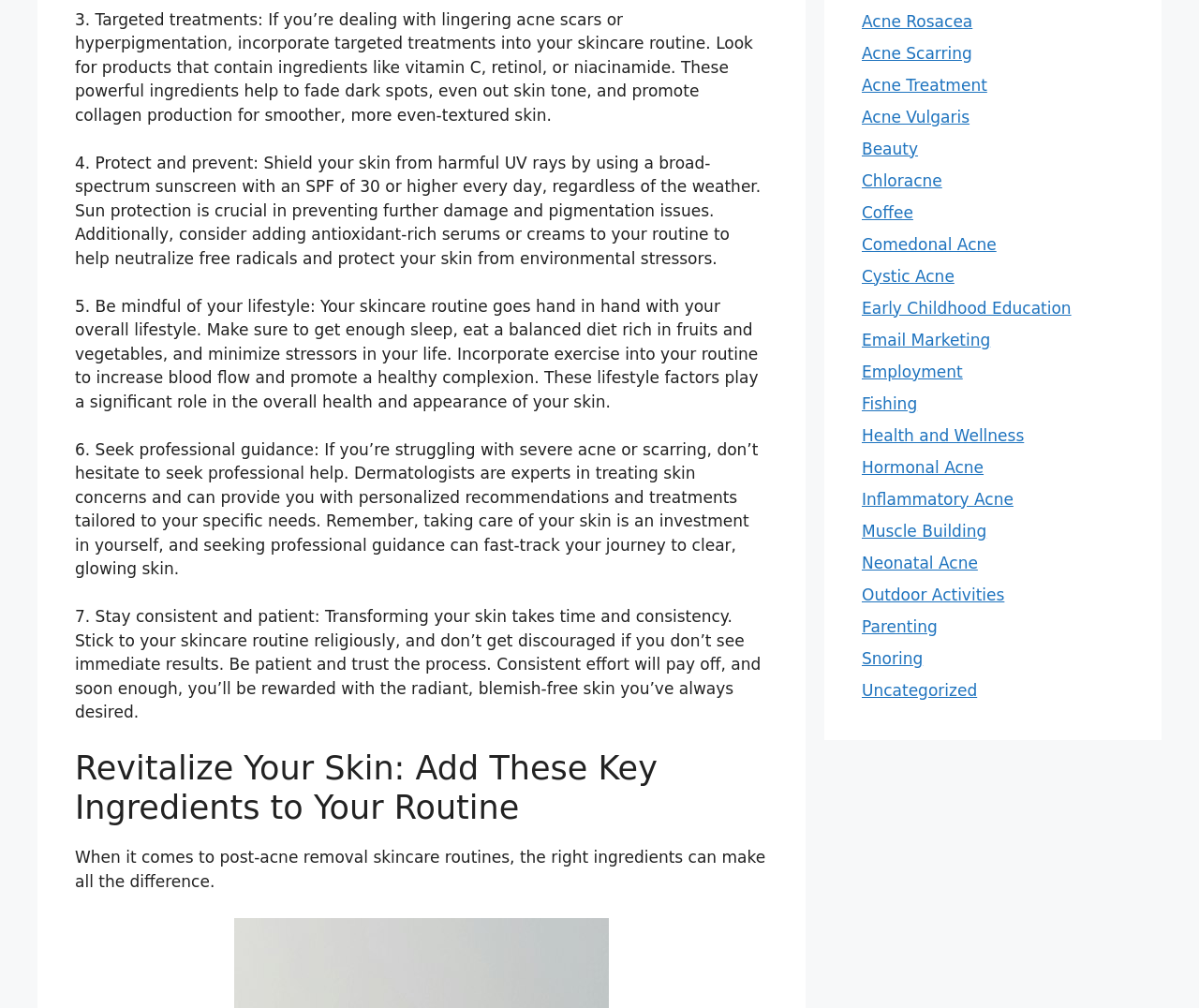Find and indicate the bounding box coordinates of the region you should select to follow the given instruction: "Click on Cystic Acne".

[0.719, 0.264, 0.796, 0.283]